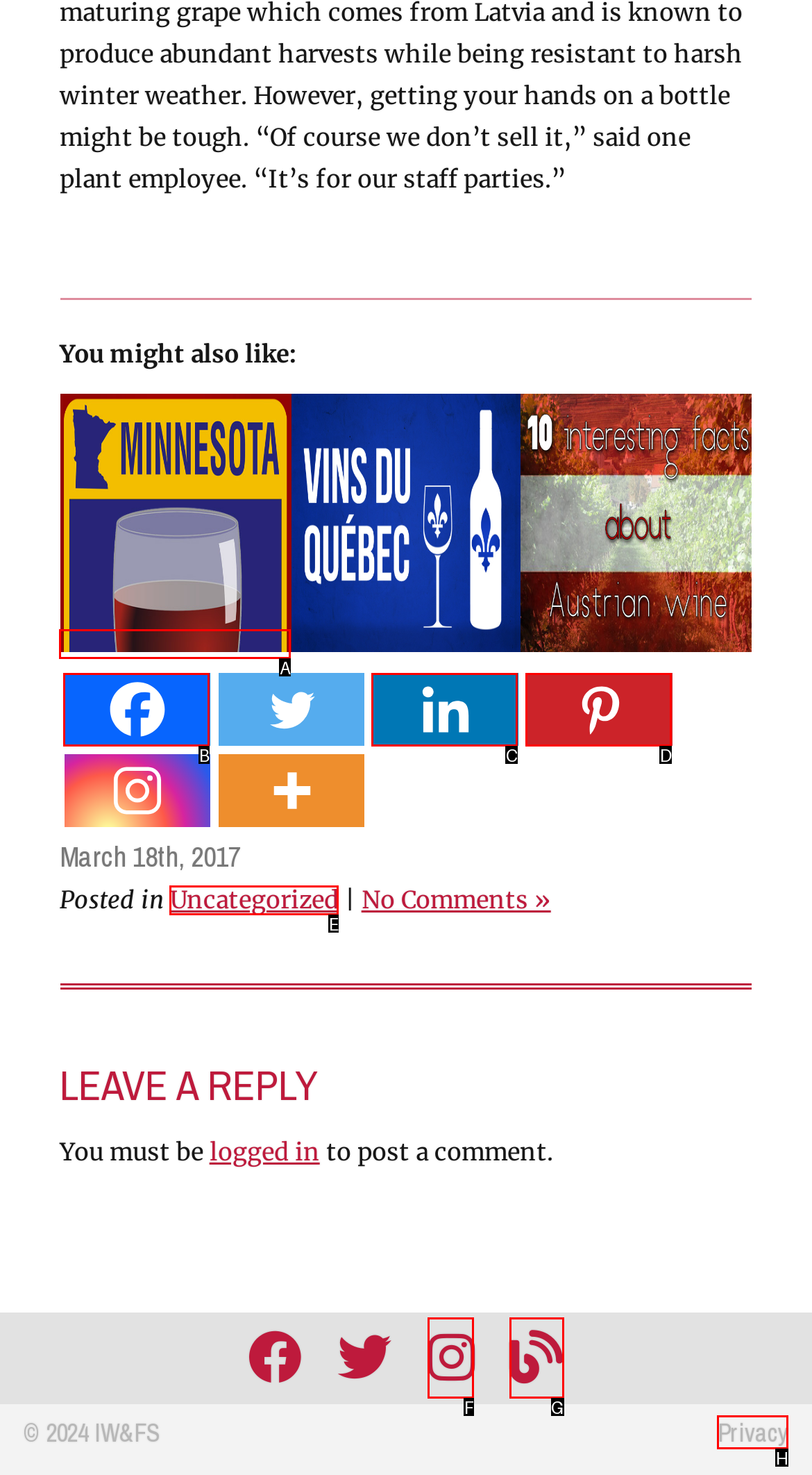Select the letter that corresponds to the UI element described as: title="Follow our blog…"
Answer by providing the letter from the given choices.

G